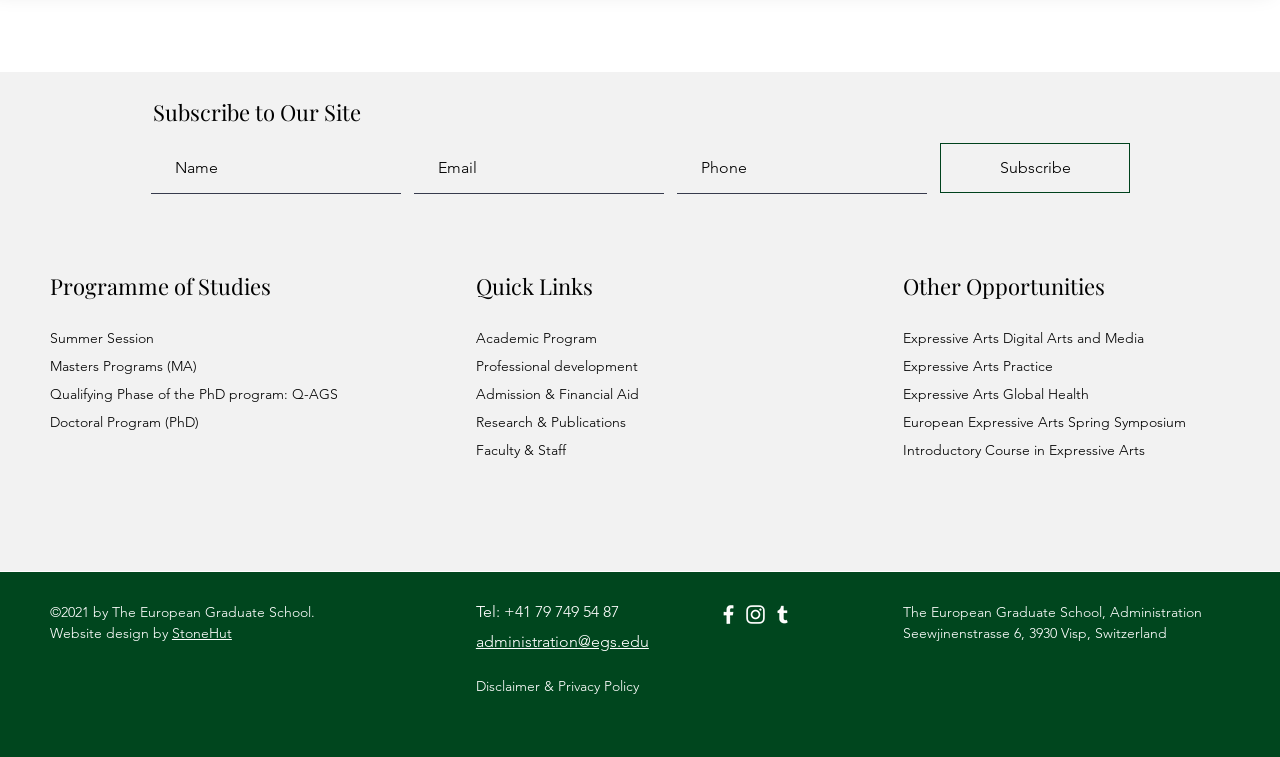With reference to the image, please provide a detailed answer to the following question: What is the address of the European Graduate School?

The address is listed at the bottom of the webpage, along with the contact phone number and email address of the school.